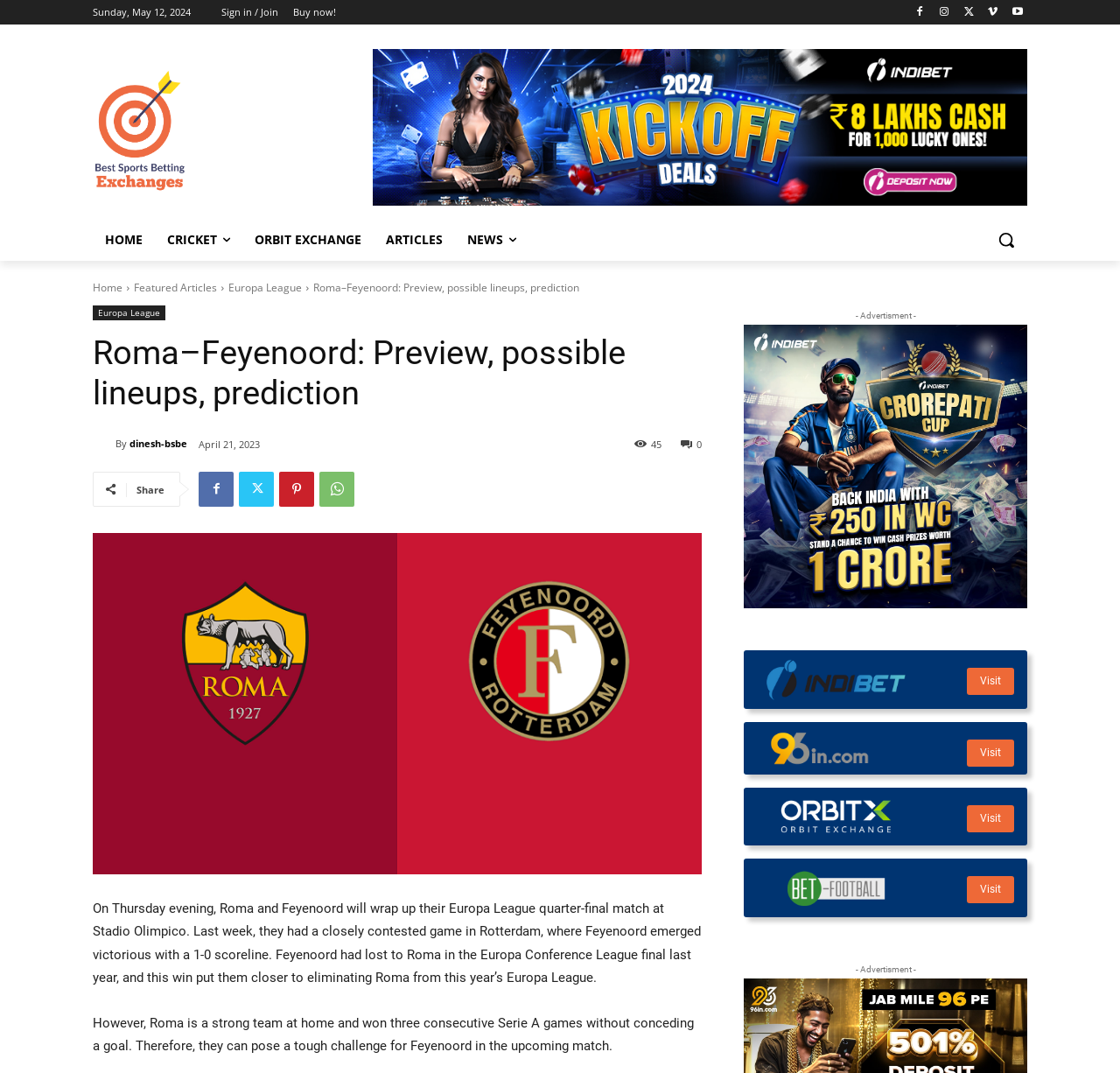Who wrote the article?
Based on the image, respond with a single word or phrase.

dinesh-bsbe